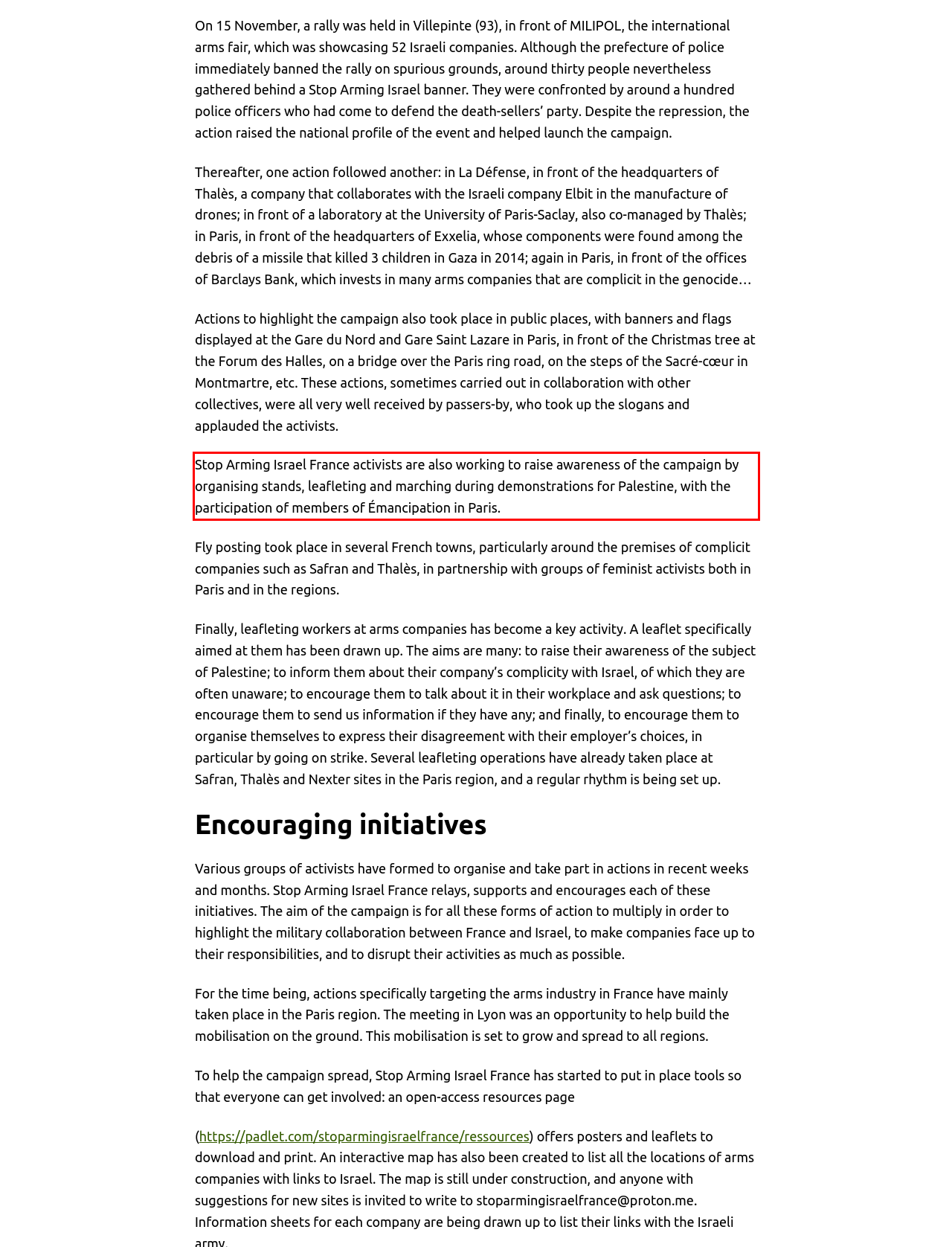Please use OCR to extract the text content from the red bounding box in the provided webpage screenshot.

Stop Arming Israel France activists are also working to raise awareness of the campaign by organising stands, leafleting and marching during demonstrations for Palestine, with the participation of members of Émancipation in Paris.